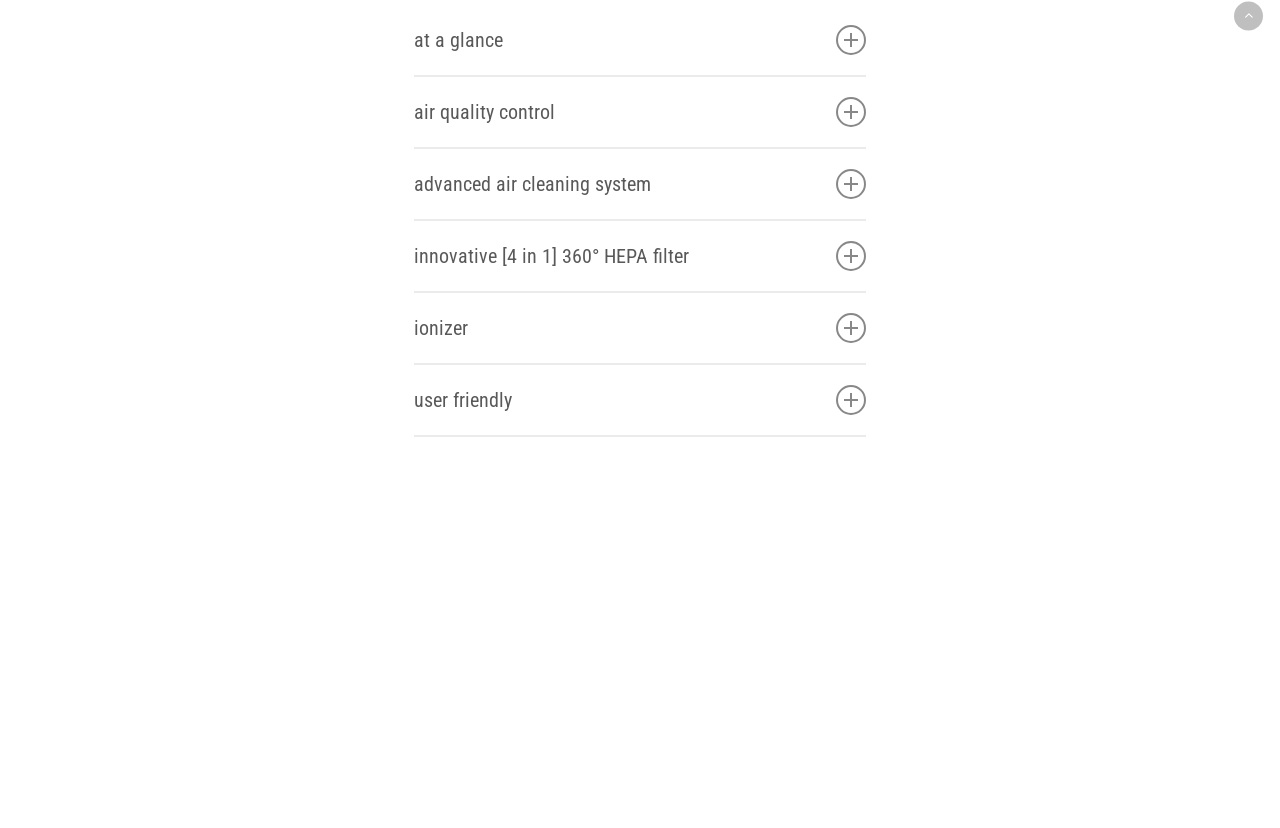What happens to the device in auto mode when it's in a dark environment?
Look at the image and answer with only one word or phrase.

It enters sleep mode